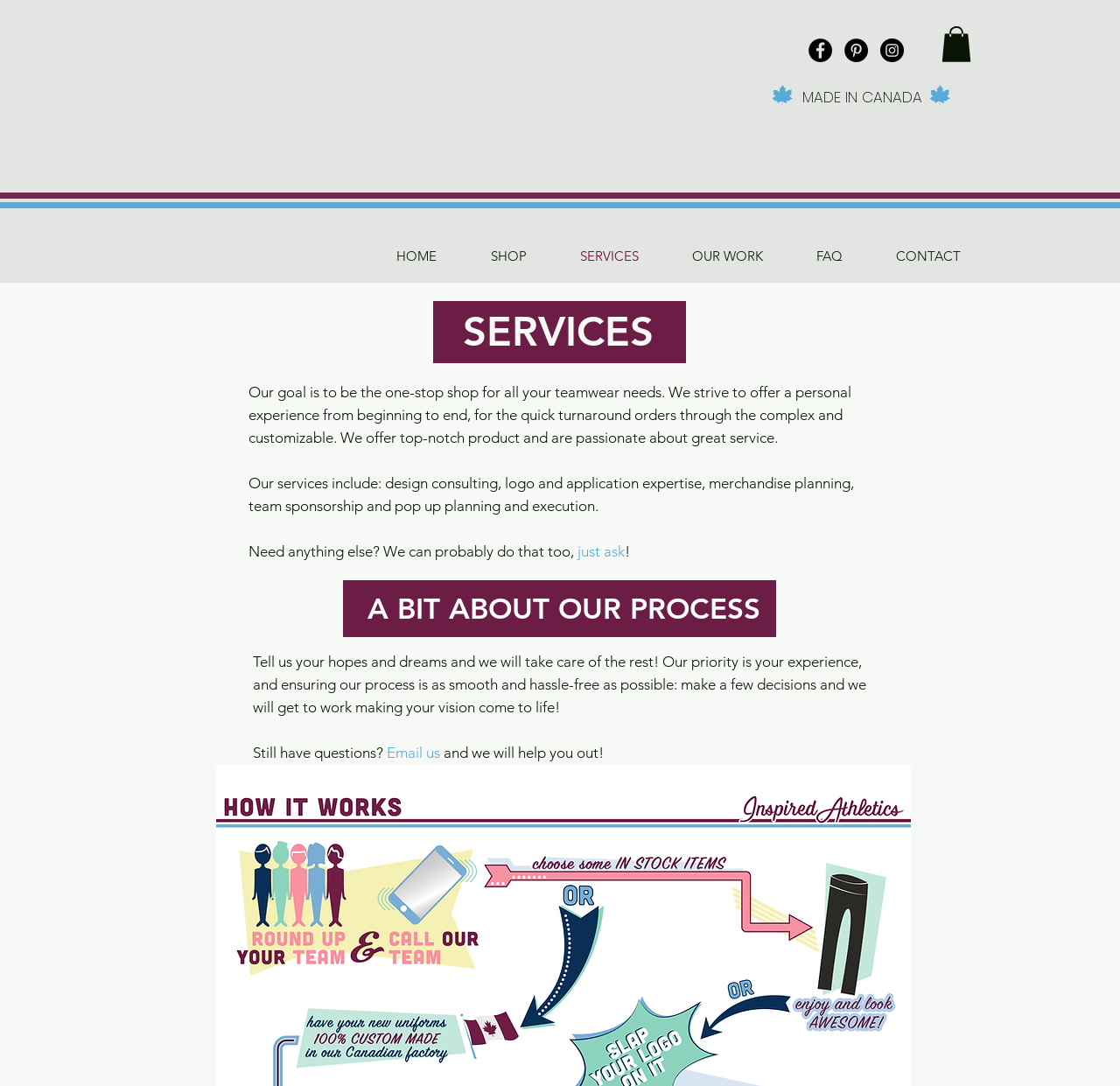Answer the following in one word or a short phrase: 
What is the company's priority?

Customer experience